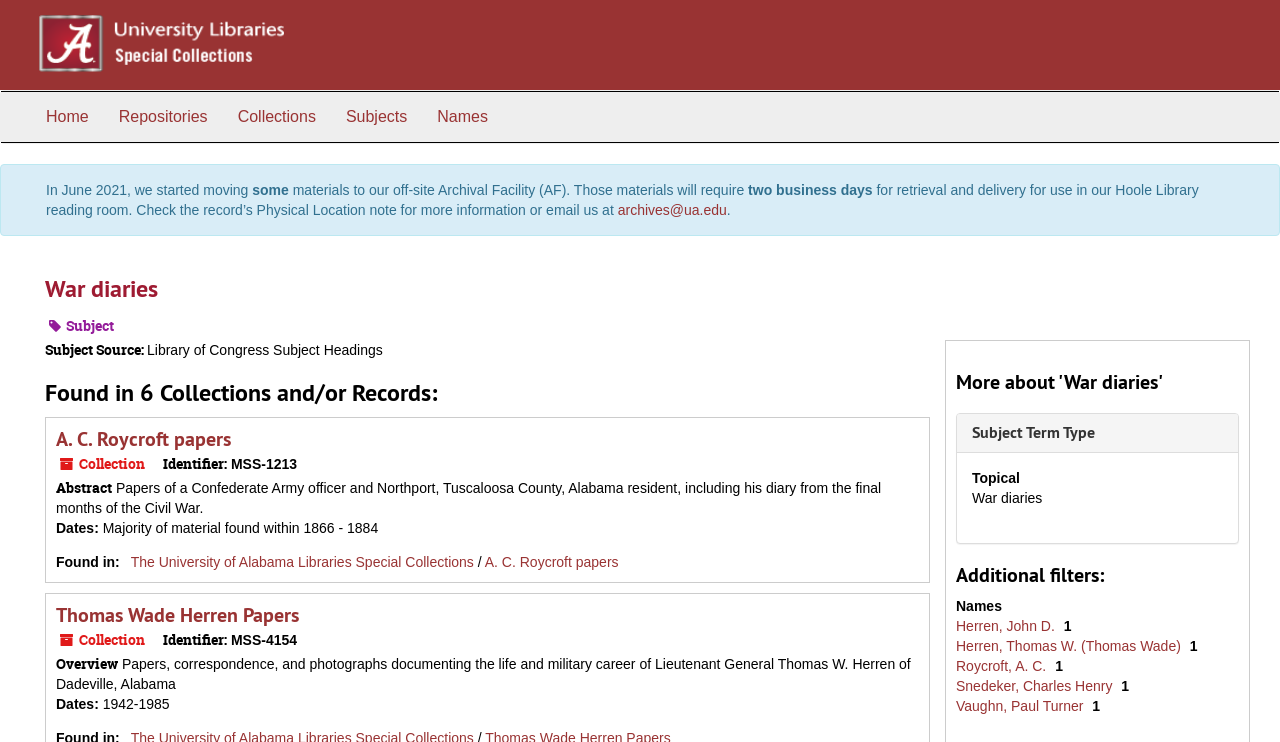Please give a succinct answer using a single word or phrase:
What is the identifier of the Thomas Wade Herren Papers?

MSS-4154